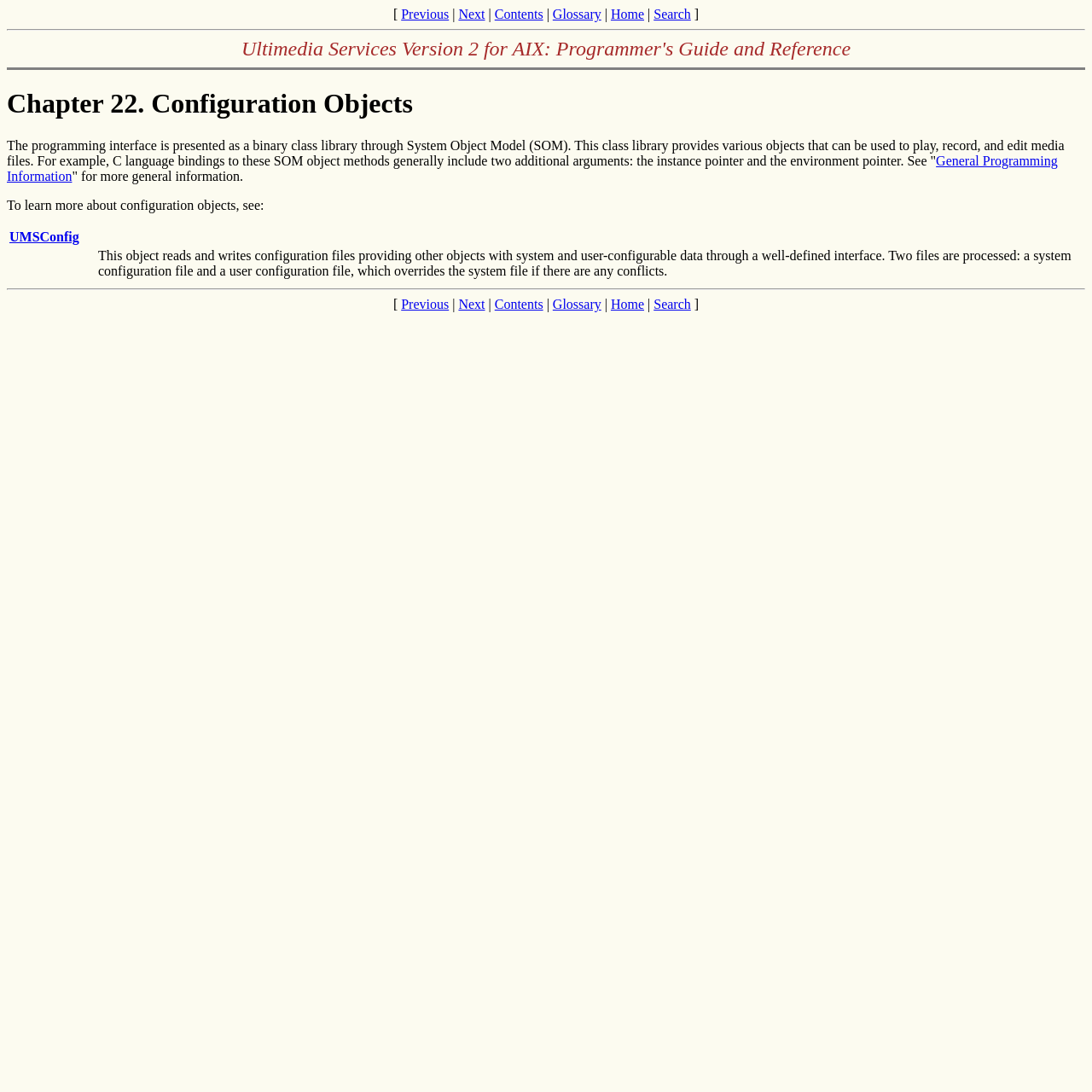What is the name of the programming interface presented as a binary class library?
Examine the screenshot and reply with a single word or phrase.

System Object Model (SOM)